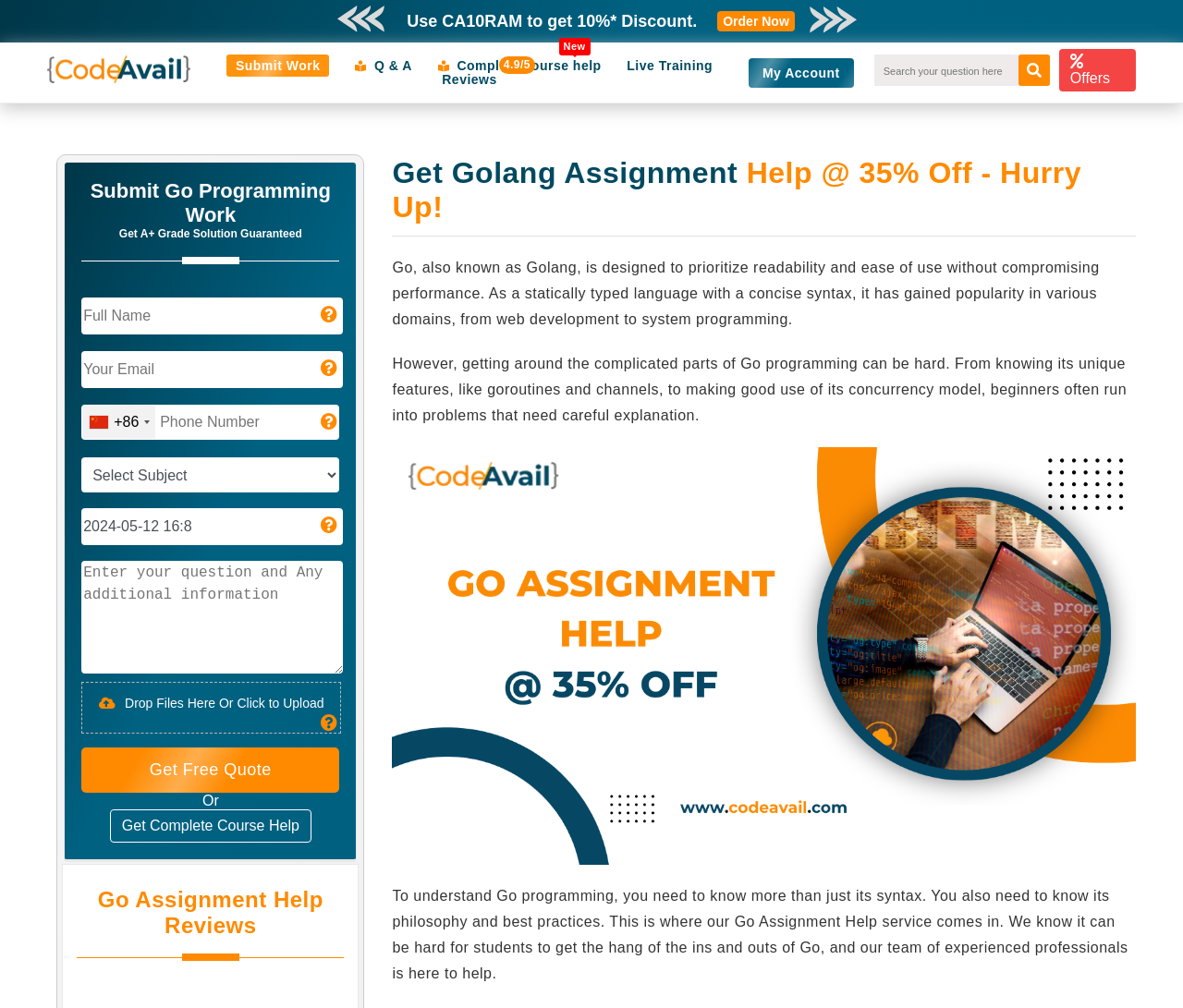Determine the bounding box coordinates of the element that should be clicked to execute the following command: "Submit your Go programming work".

[0.191, 0.054, 0.279, 0.076]